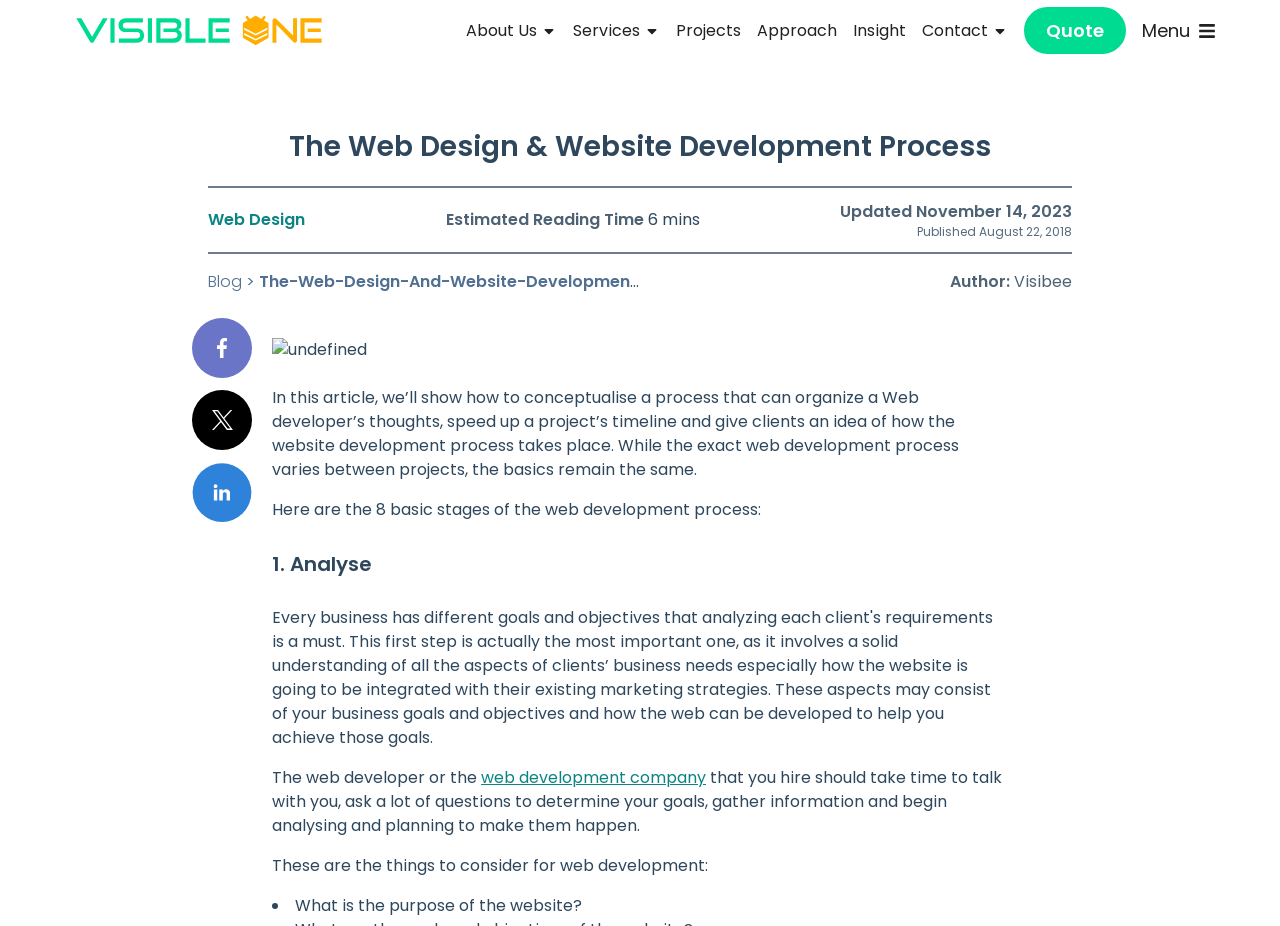Identify the bounding box coordinates of the area that should be clicked in order to complete the given instruction: "Go to Information for Mediators". The bounding box coordinates should be four float numbers between 0 and 1, i.e., [left, top, right, bottom].

None